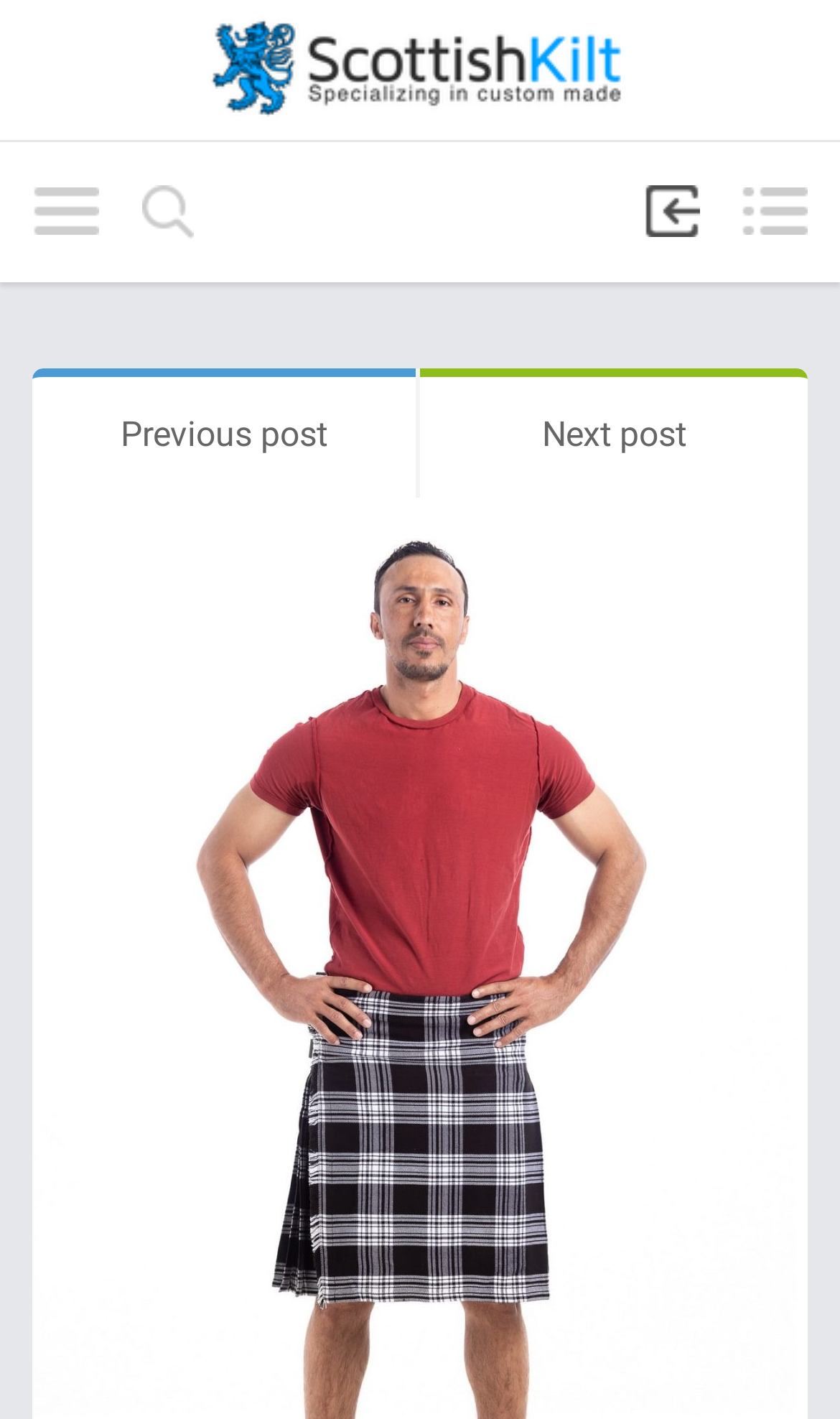Please provide the main heading of the webpage content.

BUY KILT
Menzies Tartan Kilt